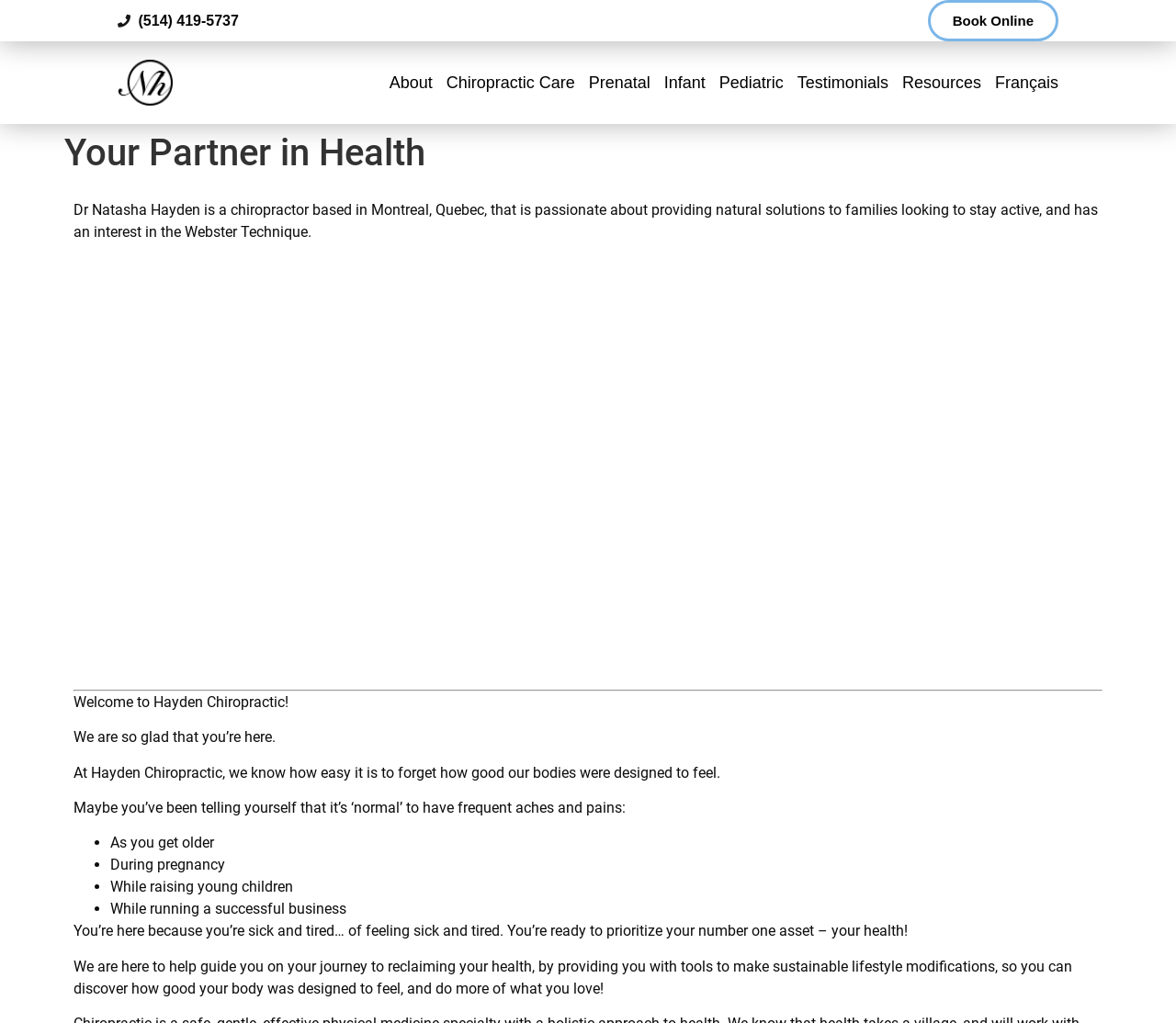What is the phone number to book an appointment?
Please give a detailed and elaborate explanation in response to the question.

The phone number to book an appointment can be found at the top of the webpage, in the static text element with the bounding box coordinates [0.118, 0.012, 0.203, 0.027].